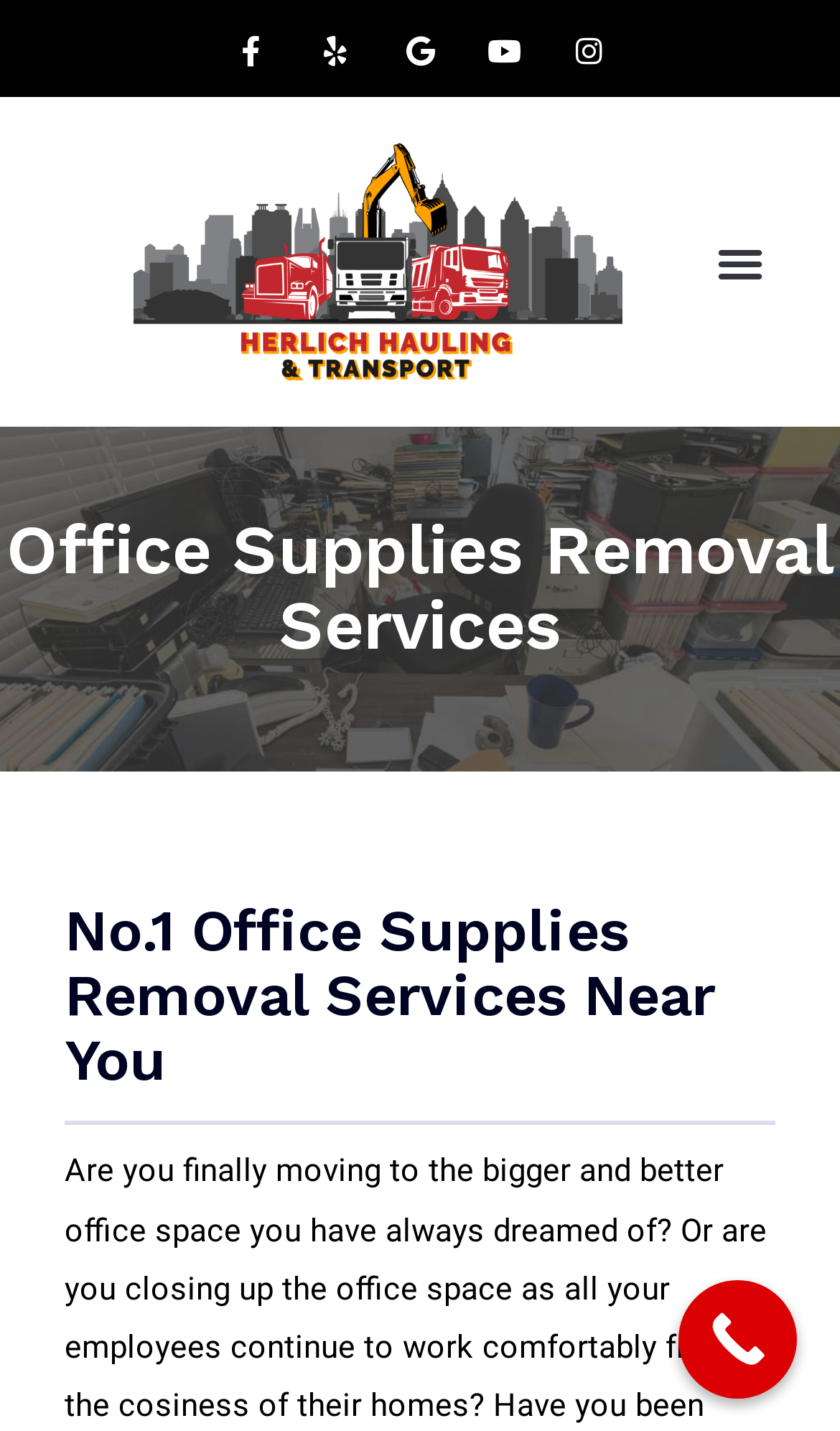Using the details from the image, please elaborate on the following question: What is the call-to-action on the webpage?

The 'Call Now Button' link is located at the bottom of the webpage, which suggests that it is a call-to-action encouraging visitors to take immediate action and contact the company.